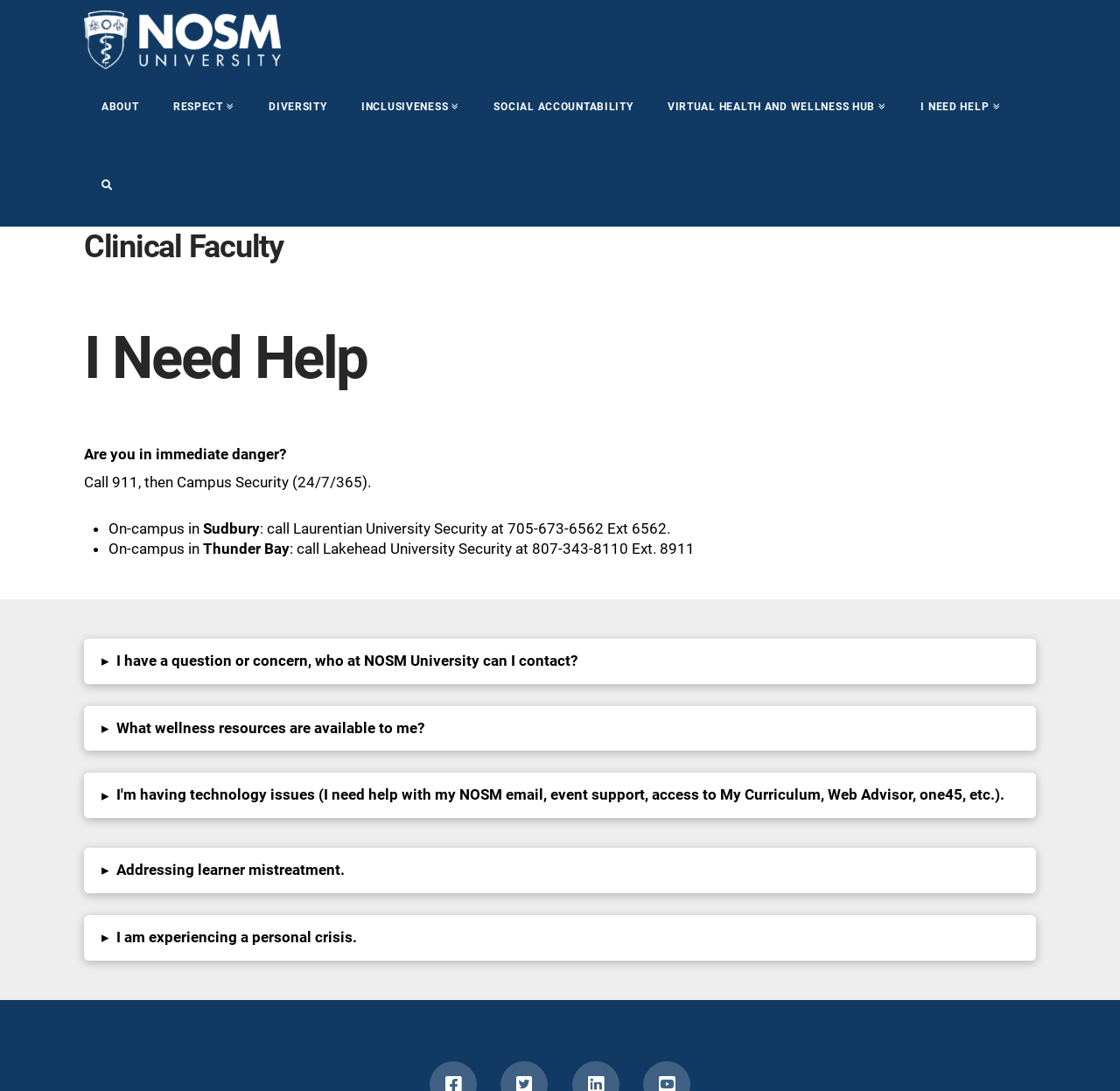Please determine the bounding box coordinates of the area that needs to be clicked to complete this task: 'Click on I NEED HELP'. The coordinates must be four float numbers between 0 and 1, formatted as [left, top, right, bottom].

[0.807, 0.063, 0.908, 0.135]